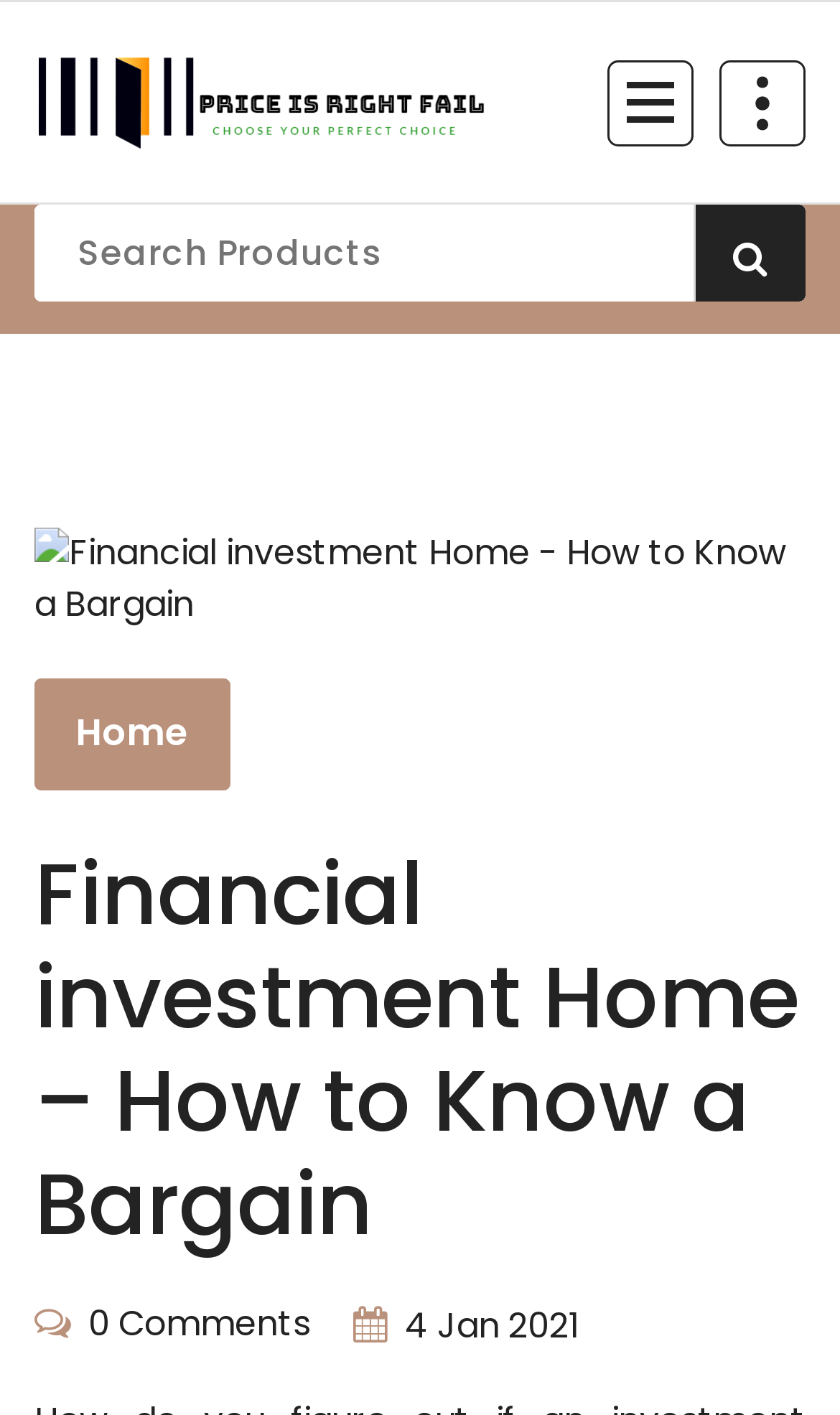What is the current page about?
Offer a detailed and exhaustive answer to the question.

Based on the webpage's title and content, it appears to be about financial investment, specifically discussing how to know a bargain and referencing a 'Price Is Right Fail'.